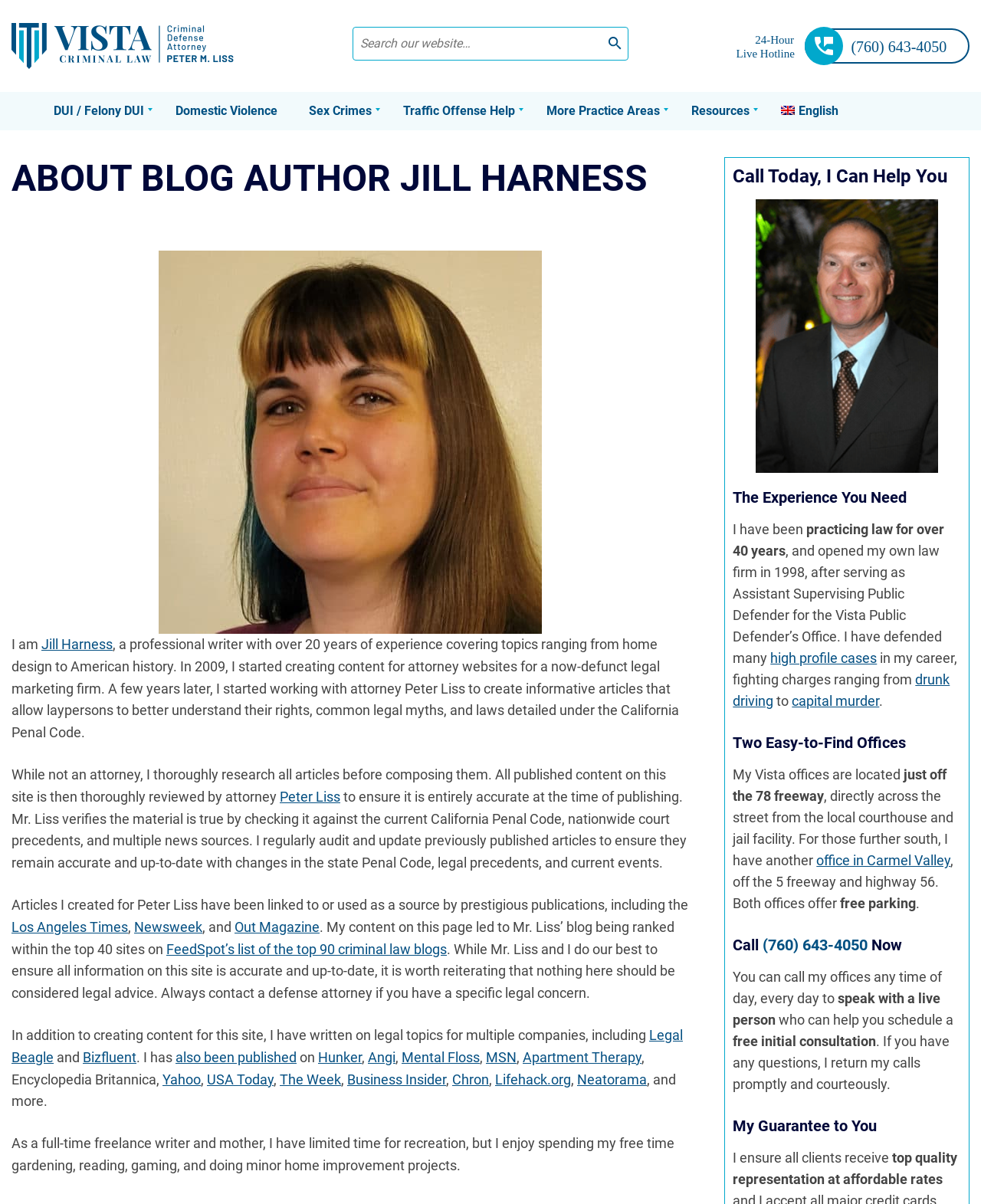Identify the bounding box coordinates of the area you need to click to perform the following instruction: "Search for something on the website".

[0.36, 0.023, 0.62, 0.048]